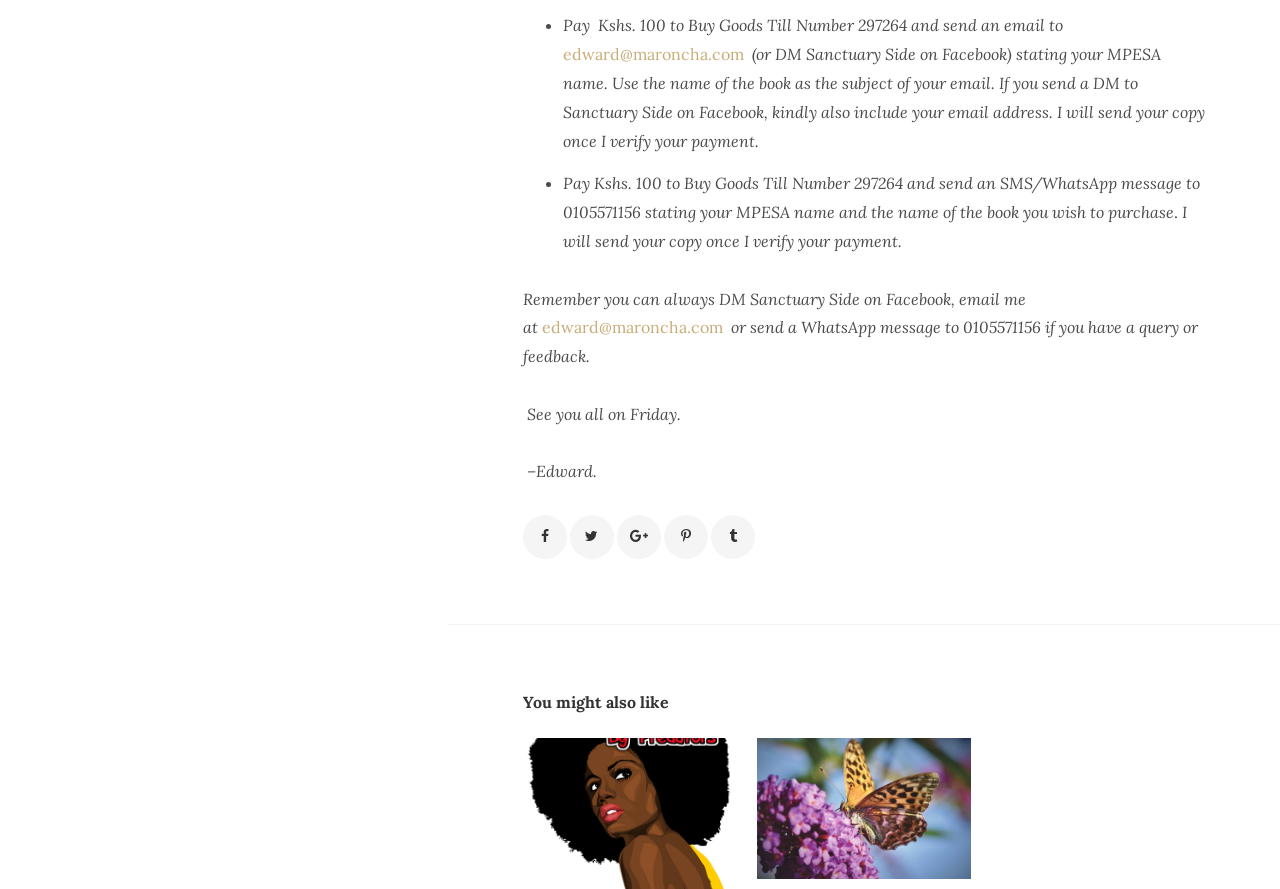Please specify the bounding box coordinates for the clickable region that will help you carry out the instruction: "Send a WhatsApp message to".

[0.44, 0.195, 0.937, 0.25]